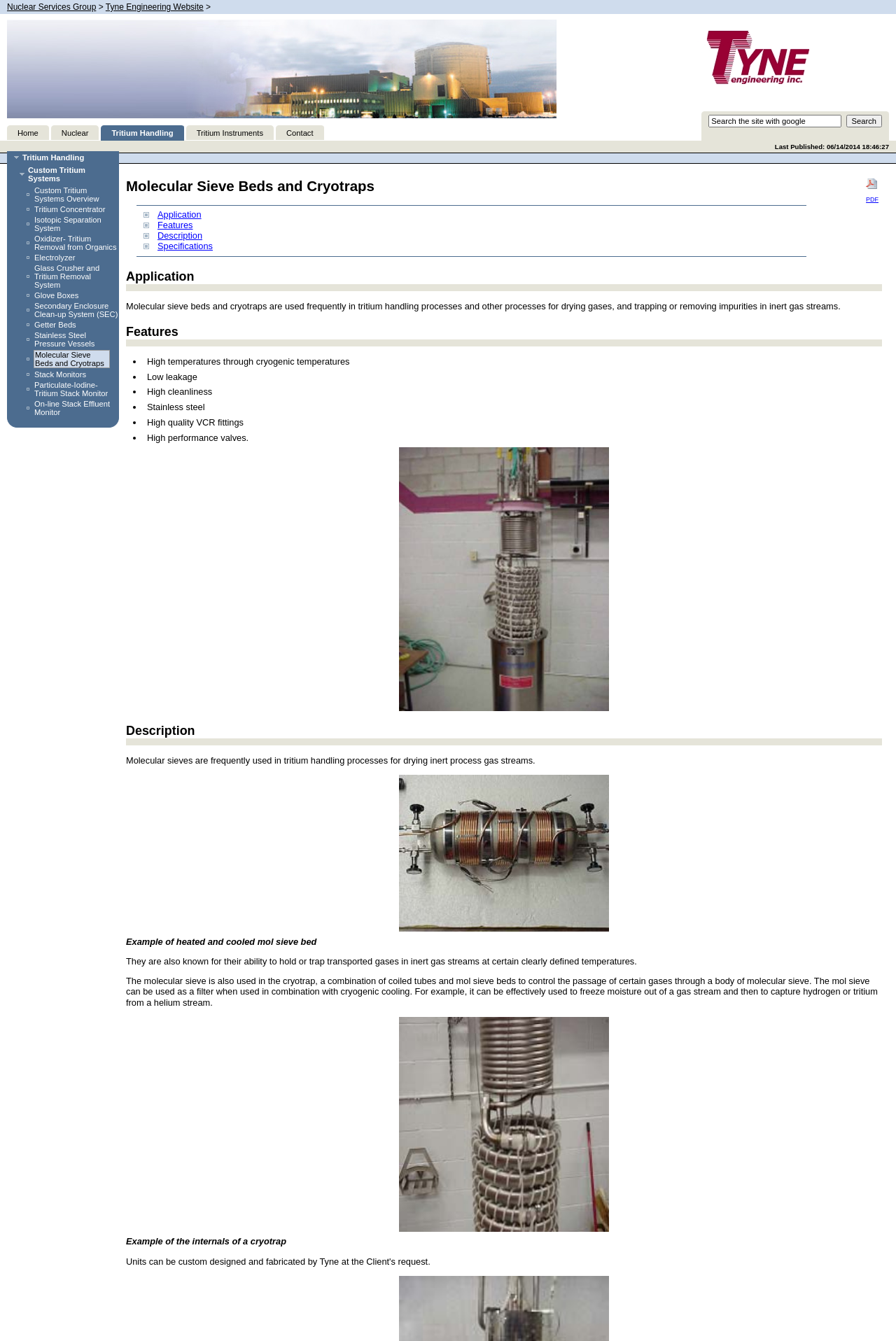What is the function of the cryotrap?
Refer to the image and provide a thorough answer to the question.

The function of the cryotrap can be found in the paragraph under the heading 'Description', which explains that the cryotrap is a combination of coiled tubes and mol sieve beds to control the passage of certain gases through a body of molecular sieve.